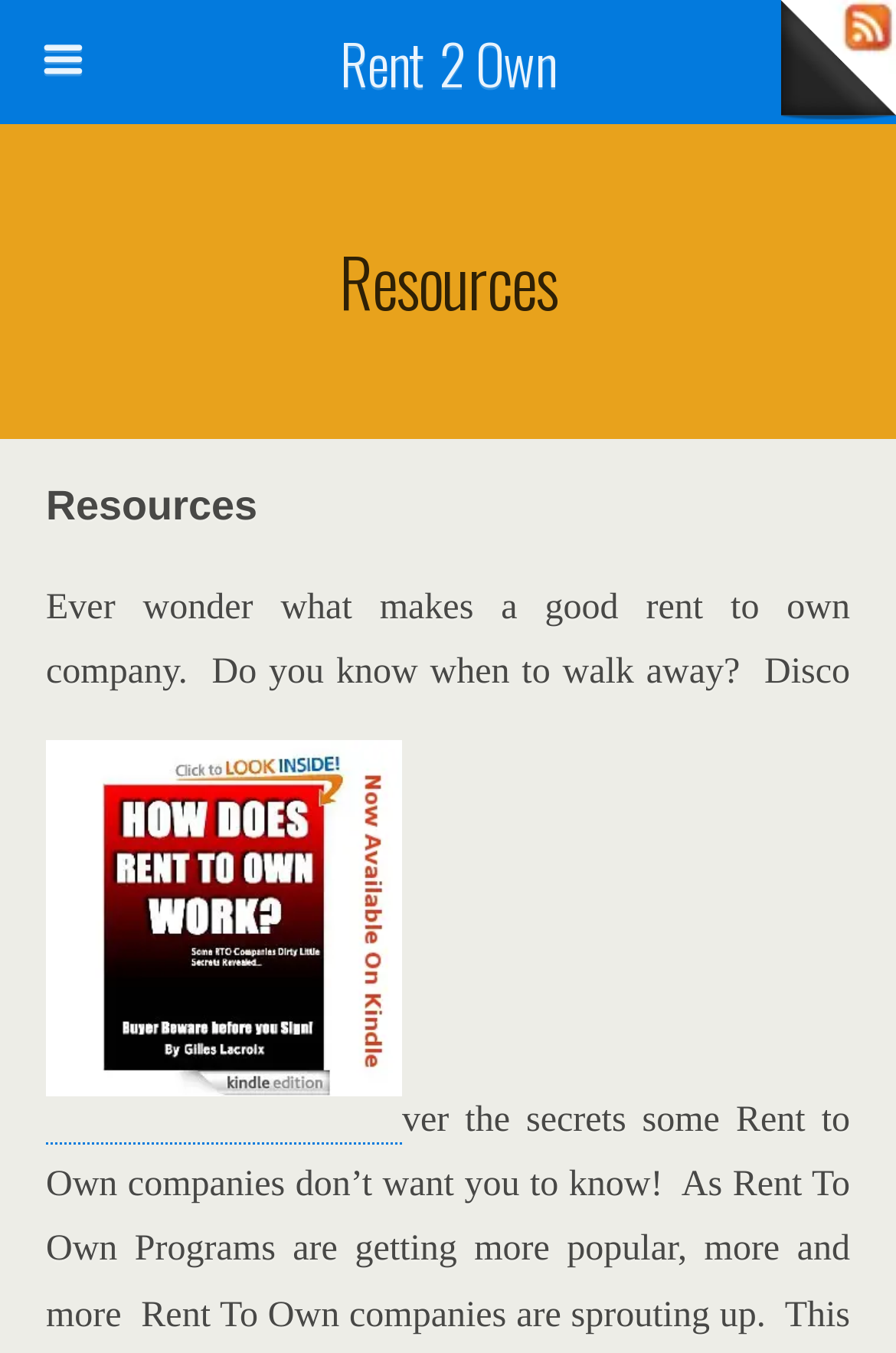What is the function of the button on the webpage?
Answer with a single word or phrase by referring to the visual content.

Search